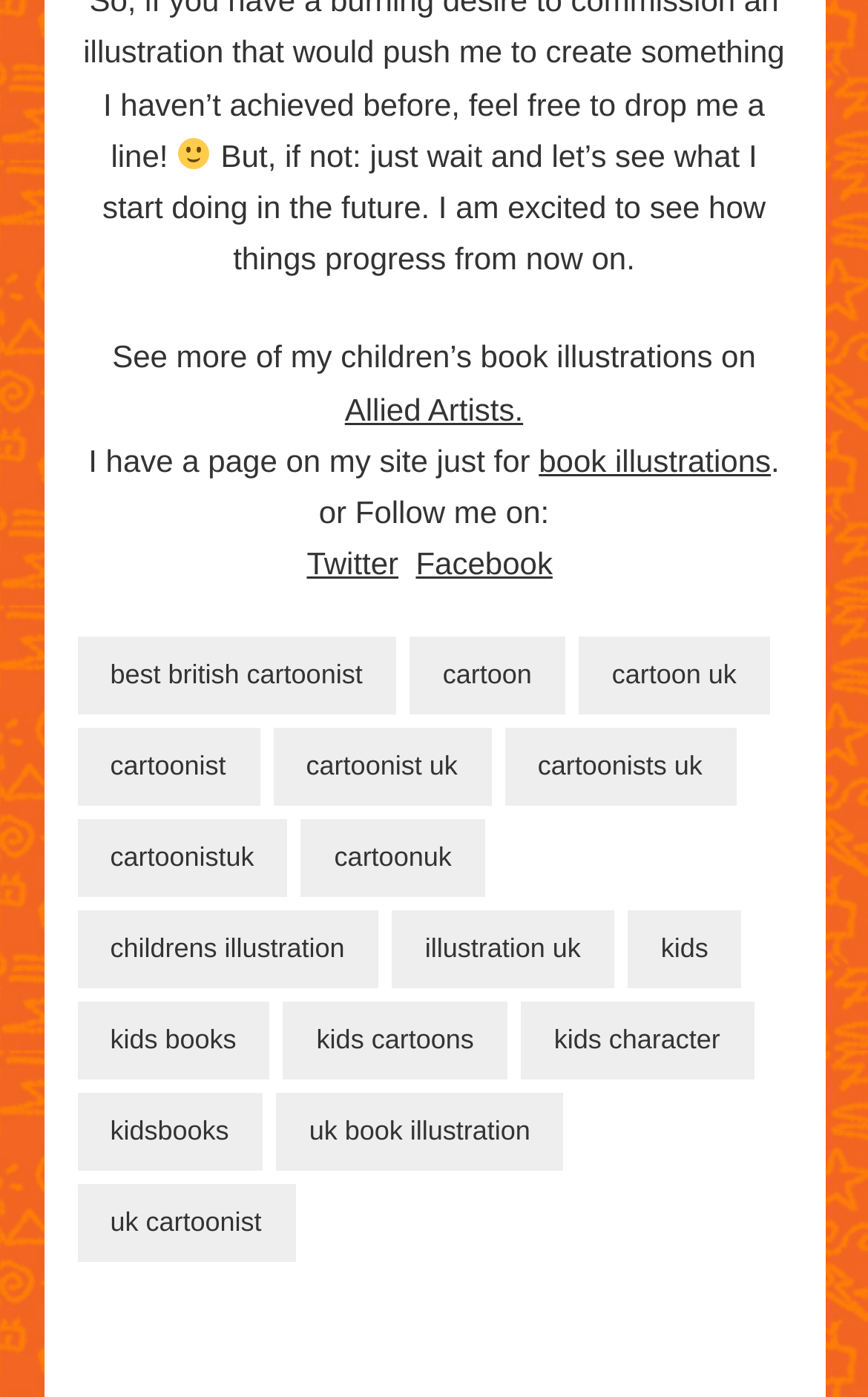Use a single word or phrase to respond to the question:
Where can I find more of the author's children's book illustrations?

Allied Artists